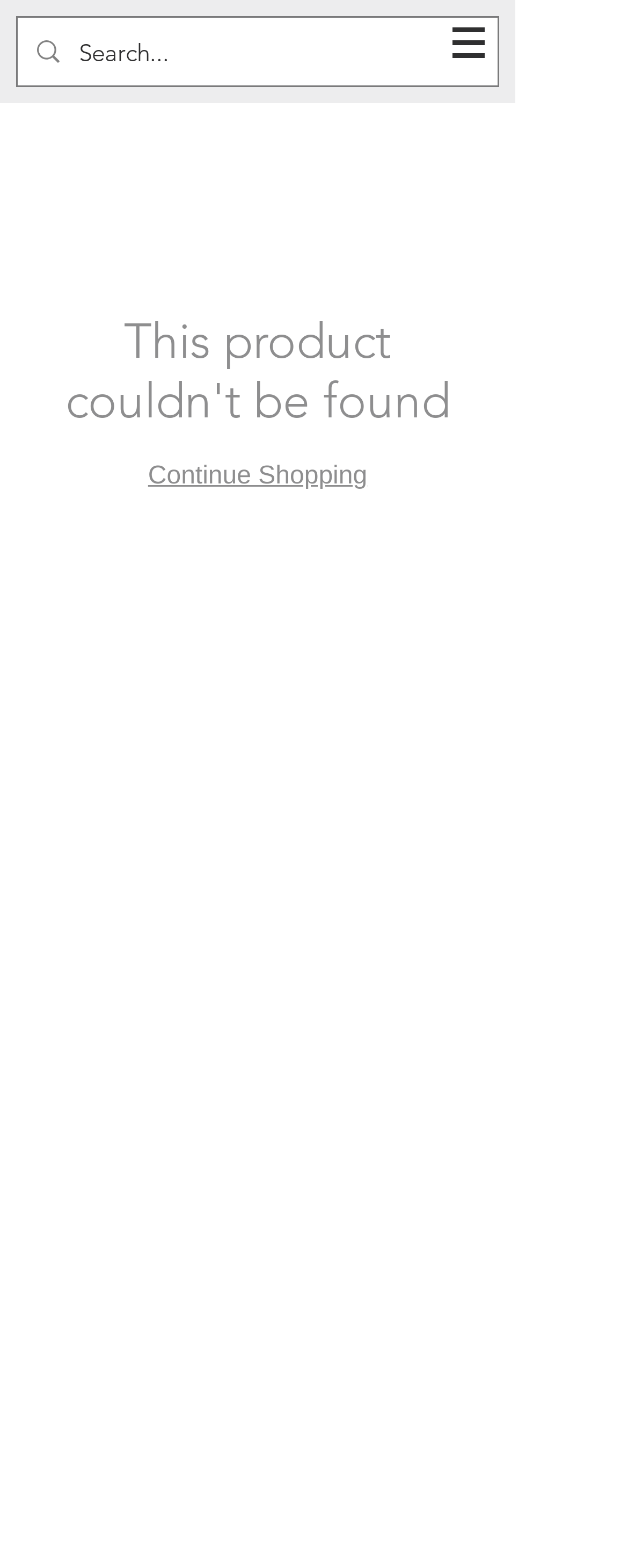What is the image above the search box?
Using the information from the image, answer the question thoroughly.

The image above the search box has a bounding box coordinate that suggests it is a logo or a brand identifier. Its location and size imply that it is a prominent element on the page, likely representing the website's brand or identity.